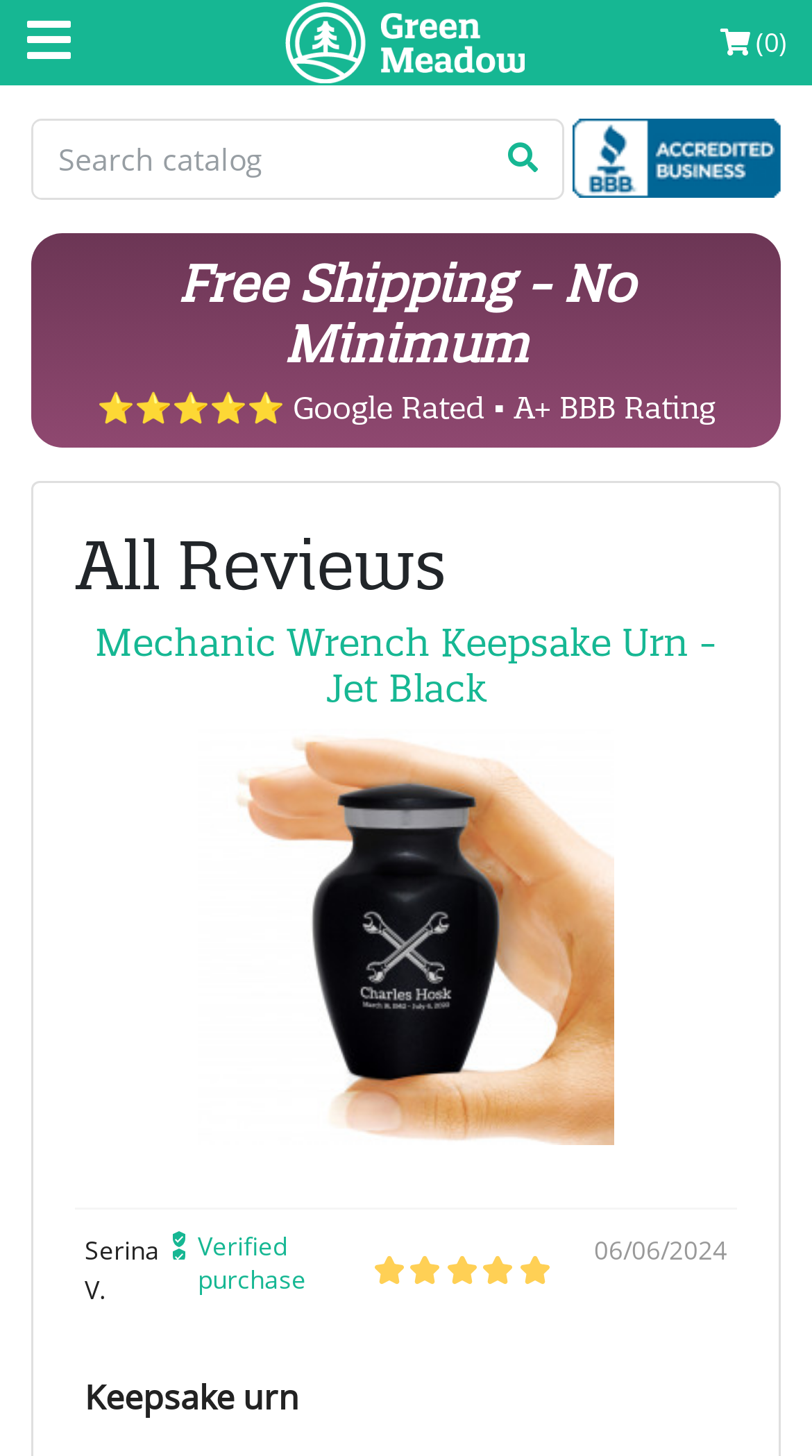What is the date of the review?
Kindly give a detailed and elaborate answer to the question.

I found the date of the review by looking at the section below the product name, where I saw a static text element with the date '06/06/2024'.